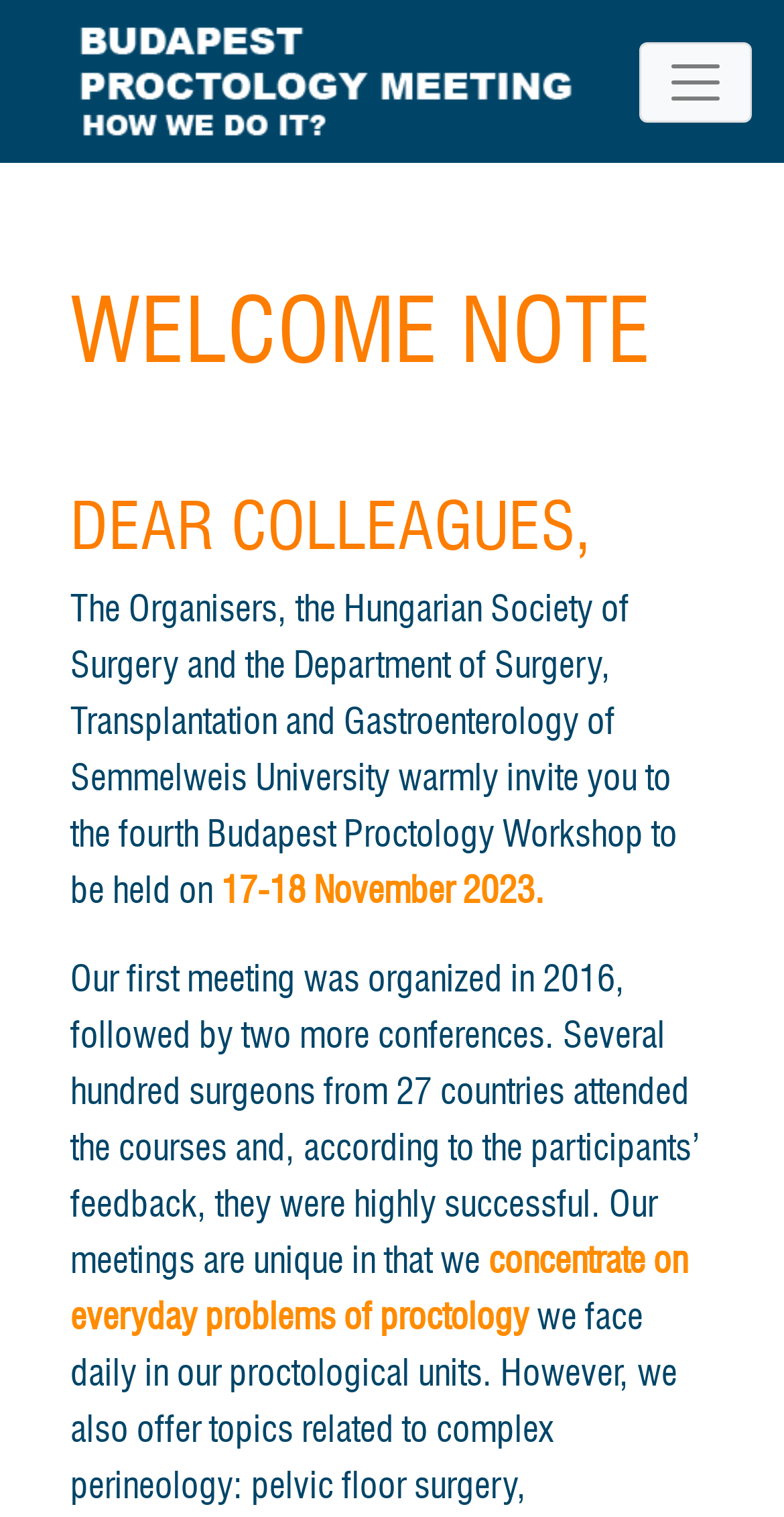Detail the webpage's structure and highlights in your description.

The webpage is about Proctology, with a logo situated at the top left corner of the page. To the top right, there is a toggle navigation button. Below the logo, a welcome note is displayed prominently, followed by a heading that addresses "Dear Colleagues". 

A paragraph of text then appears, which invites readers to the fourth Budapest Proctology Workshop, scheduled to take place on 17-18 November 2023. The text also provides some background information about the previous meetings, mentioning that they were highly successful and attended by several hundred surgeons from 27 countries. 

Further down, another section of text explains that the meetings focus on everyday problems of proctology. Overall, the webpage appears to be an informational page about an upcoming workshop or conference related to proctology.